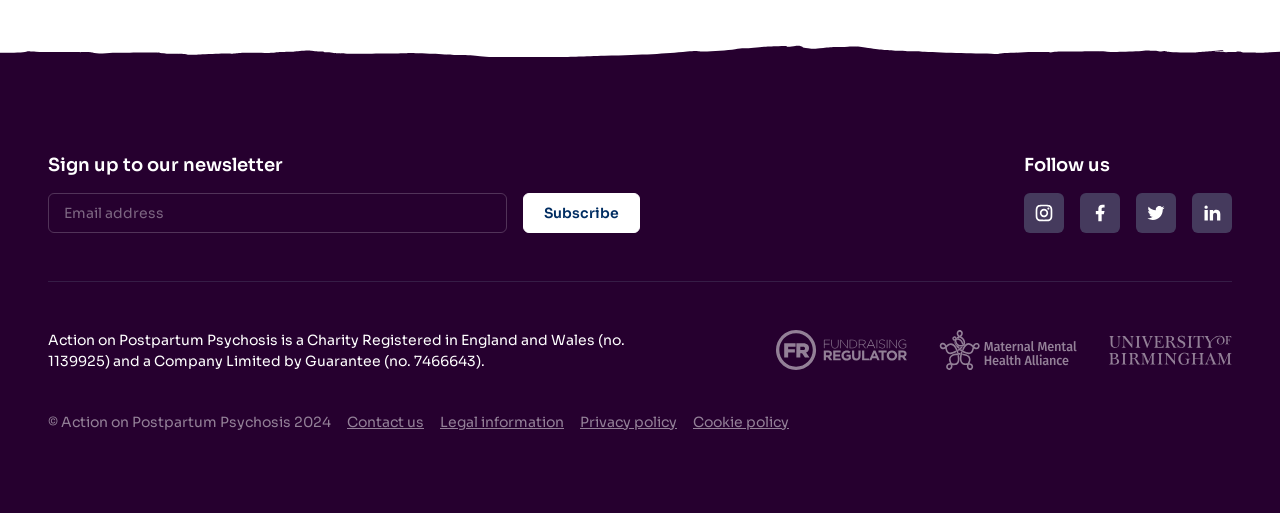Observe the image and answer the following question in detail: What is the purpose of the separator?

The separator is an element with an orientation of horizontal, located between the newsletter subscription section and the charity information section, likely used to separate these two sections visually.